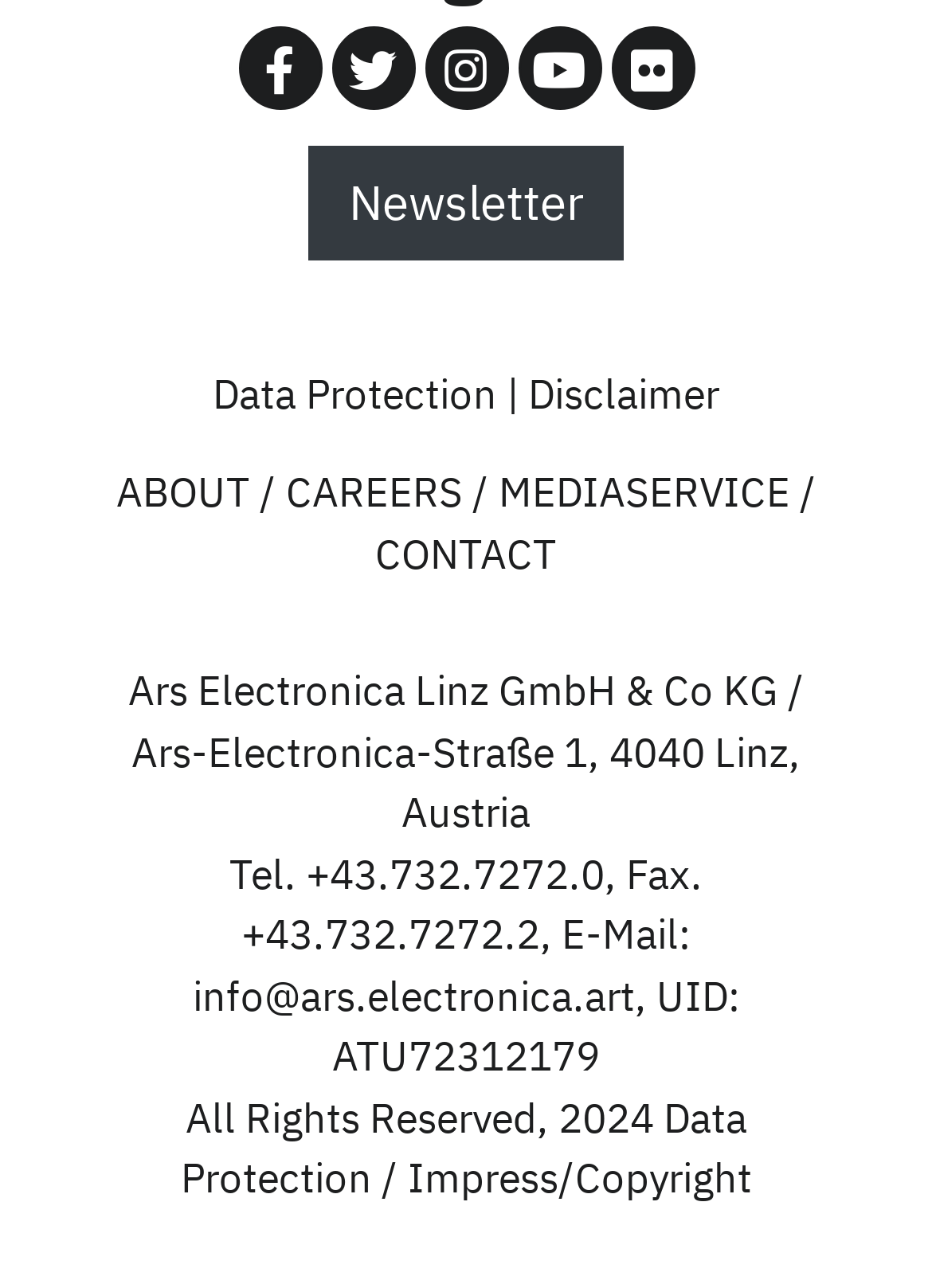Please specify the coordinates of the bounding box for the element that should be clicked to carry out this instruction: "Subscribe to the newsletter". The coordinates must be four float numbers between 0 and 1, formatted as [left, top, right, bottom].

[0.331, 0.113, 0.669, 0.202]